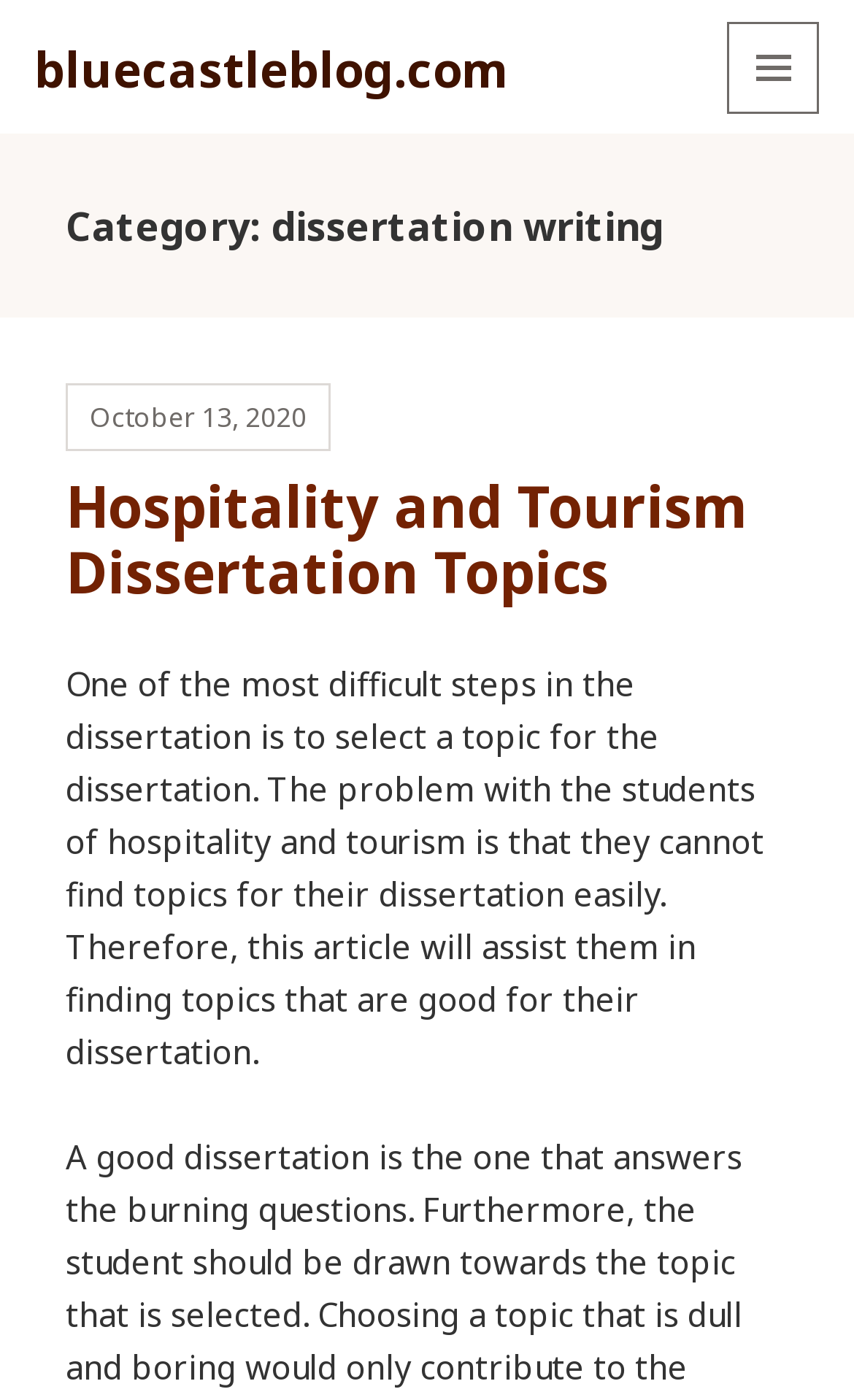What is the date of the current article?
Please give a detailed answer to the question using the information shown in the image.

I found the date by looking at the link element 'October 13, 2020' which is a child element of the HeaderAsNonLandmark element.